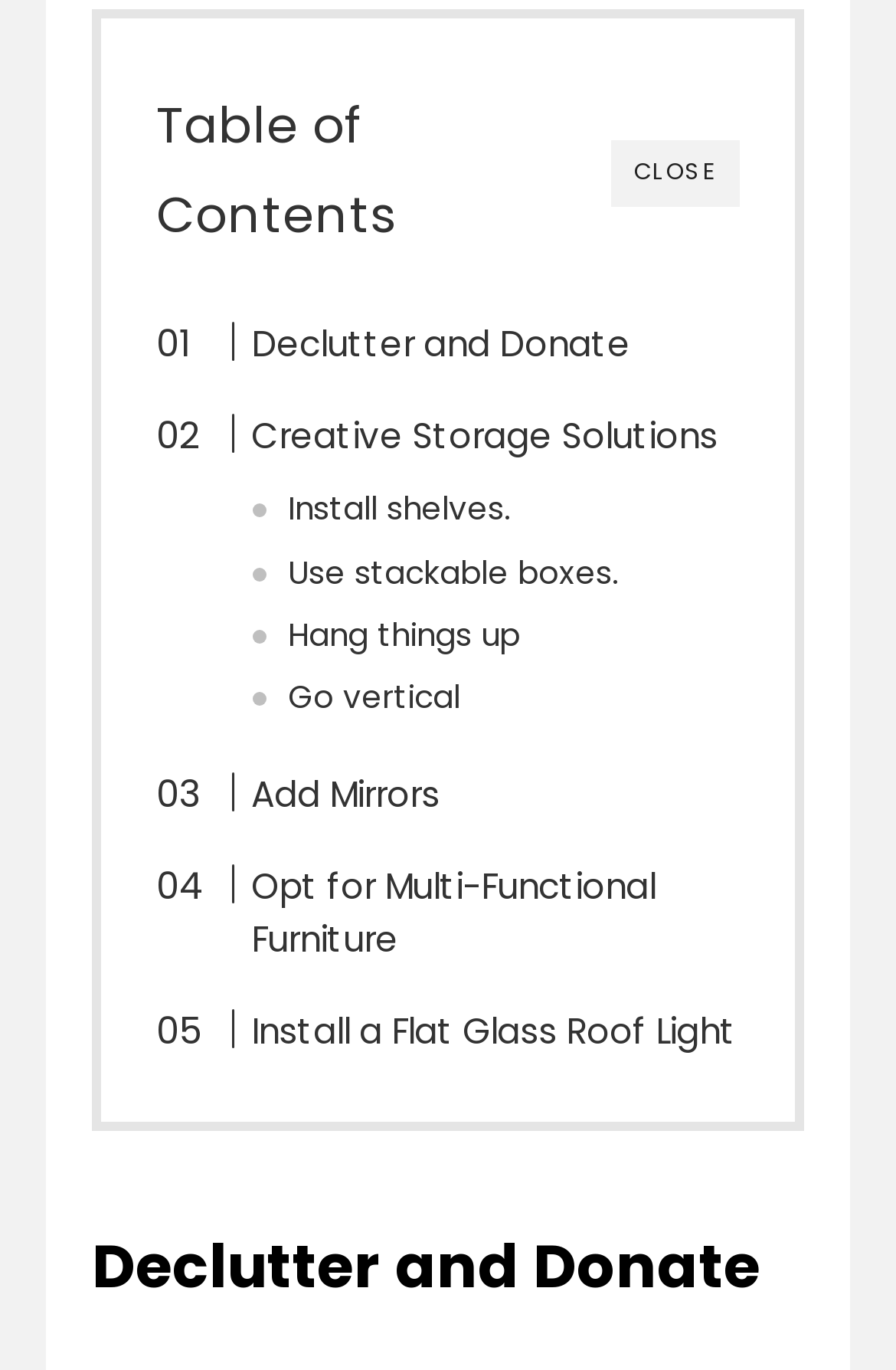What type of furniture is recommended? Examine the screenshot and reply using just one word or a brief phrase.

Multi-Functional